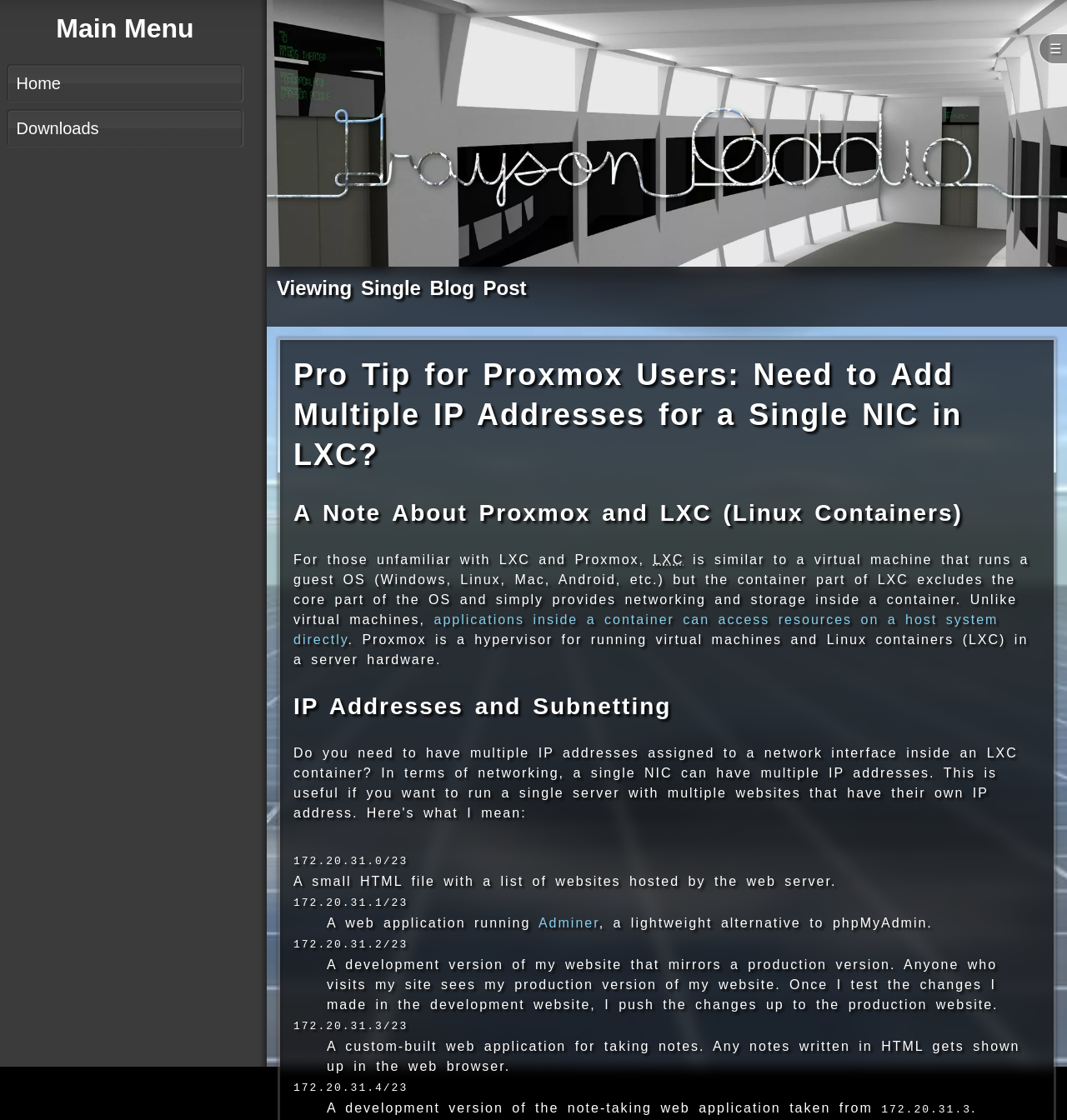What is Adminer?
Analyze the image and deliver a detailed answer to the question.

According to the webpage, Adminer is a lightweight alternative to phpMyAdmin, mentioned as a web application running on one of the IP addresses.